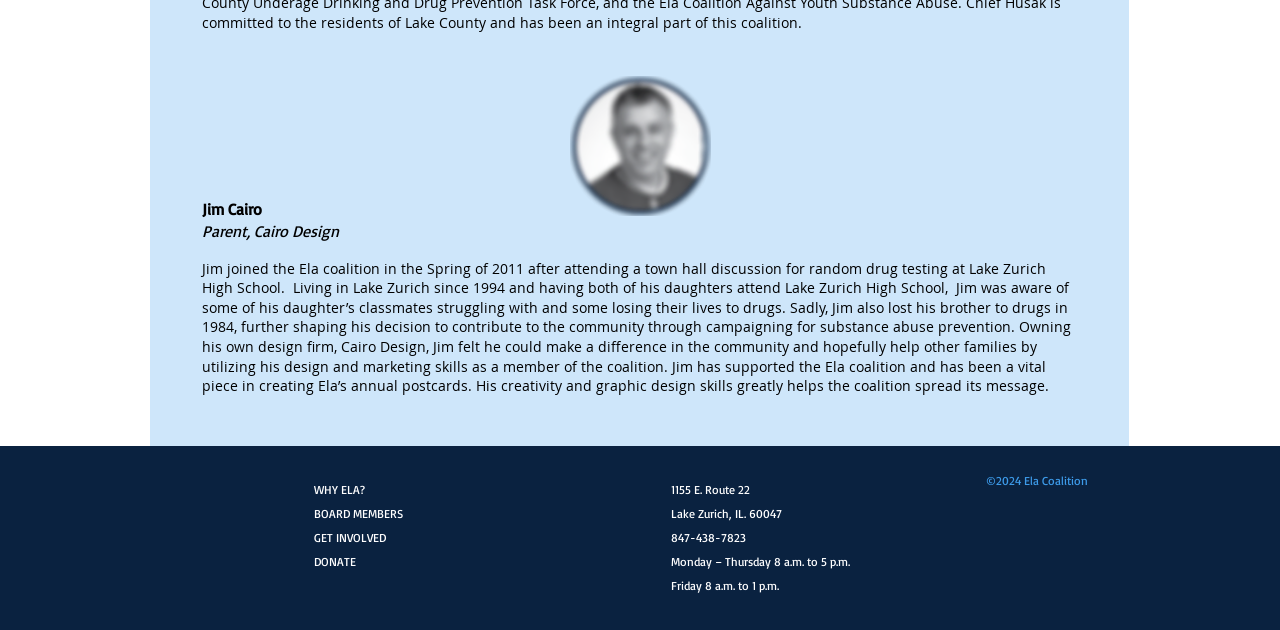Using the given element description, provide the bounding box coordinates (top-left x, top-left y, bottom-right x, bottom-right y) for the corresponding UI element in the screenshot: WHY ELA?

[0.245, 0.765, 0.285, 0.789]